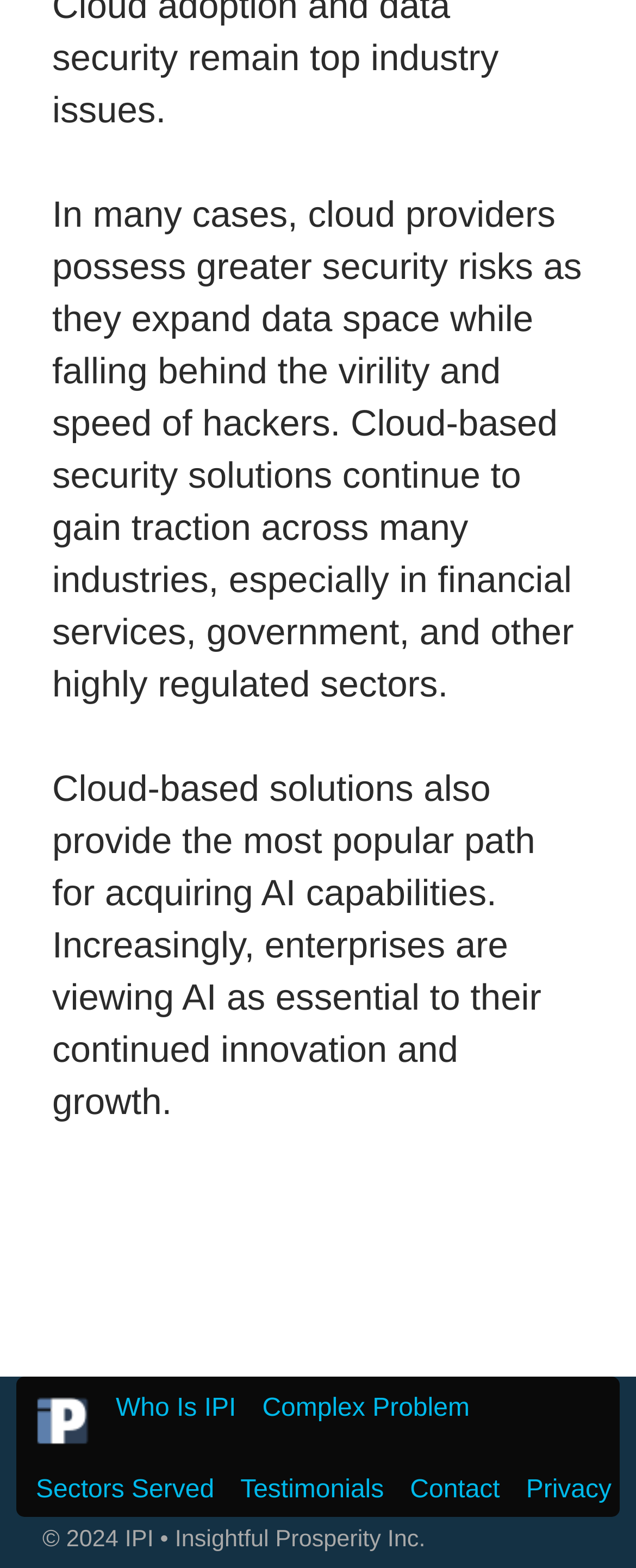Provide the bounding box coordinates of the HTML element described as: "Symphony". The bounding box coordinates should be four float numbers between 0 and 1, i.e., [left, top, right, bottom].

None